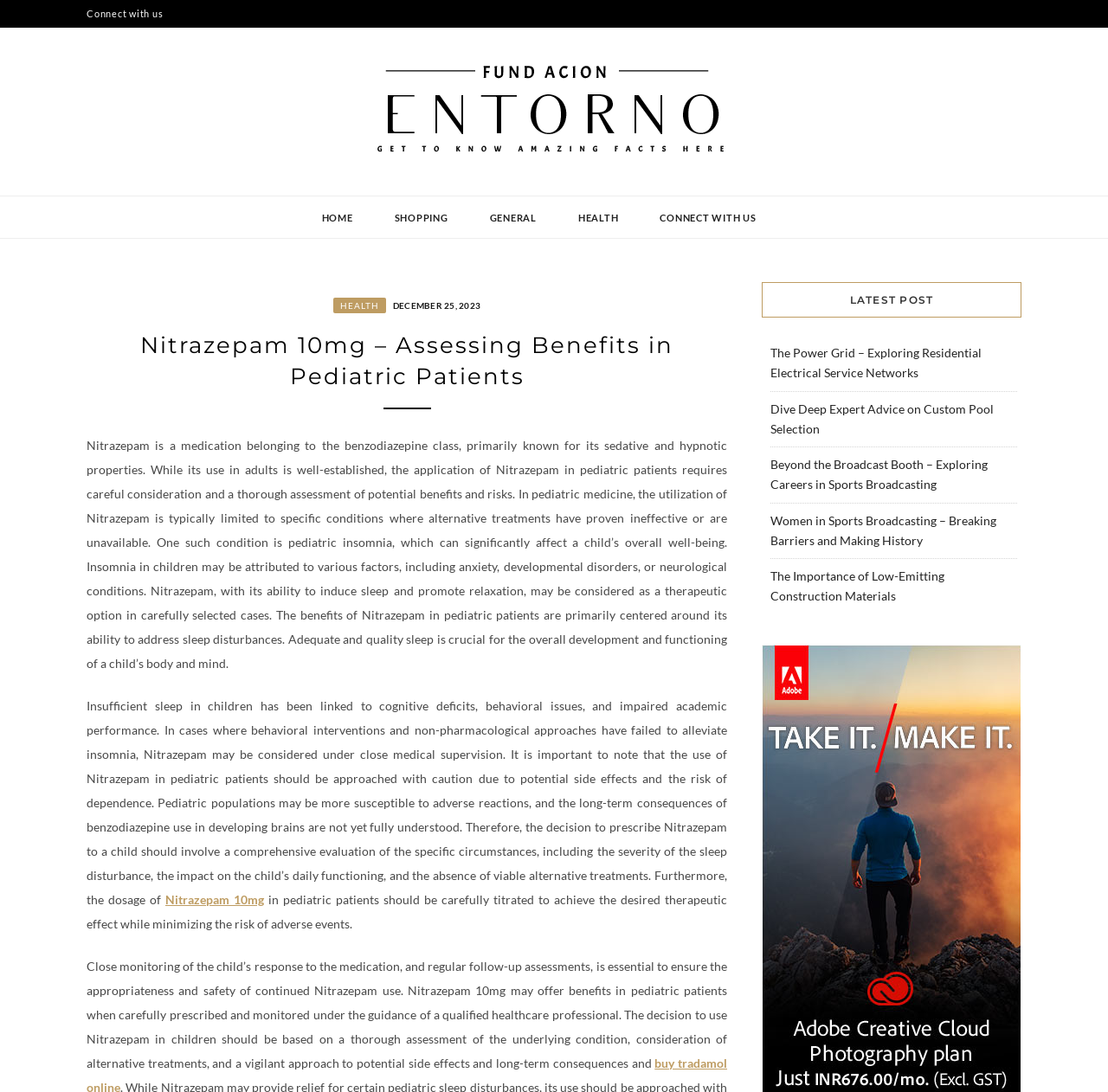Find the bounding box coordinates for the element that must be clicked to complete the instruction: "Click on 'Nitrazepam 10mg'". The coordinates should be four float numbers between 0 and 1, indicated as [left, top, right, bottom].

[0.149, 0.817, 0.238, 0.831]